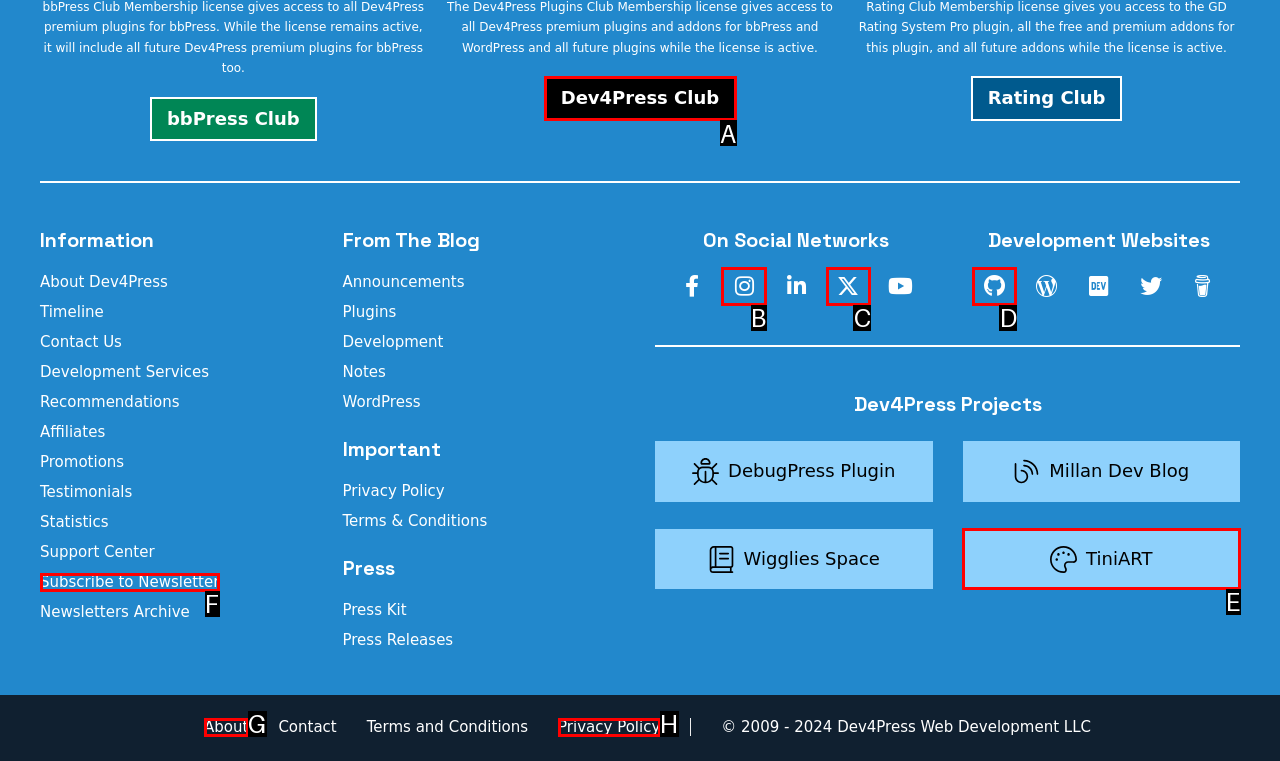Which HTML element should be clicked to fulfill the following task: Visit the Dev4Press Plugins Club Membership page?
Reply with the letter of the appropriate option from the choices given.

A